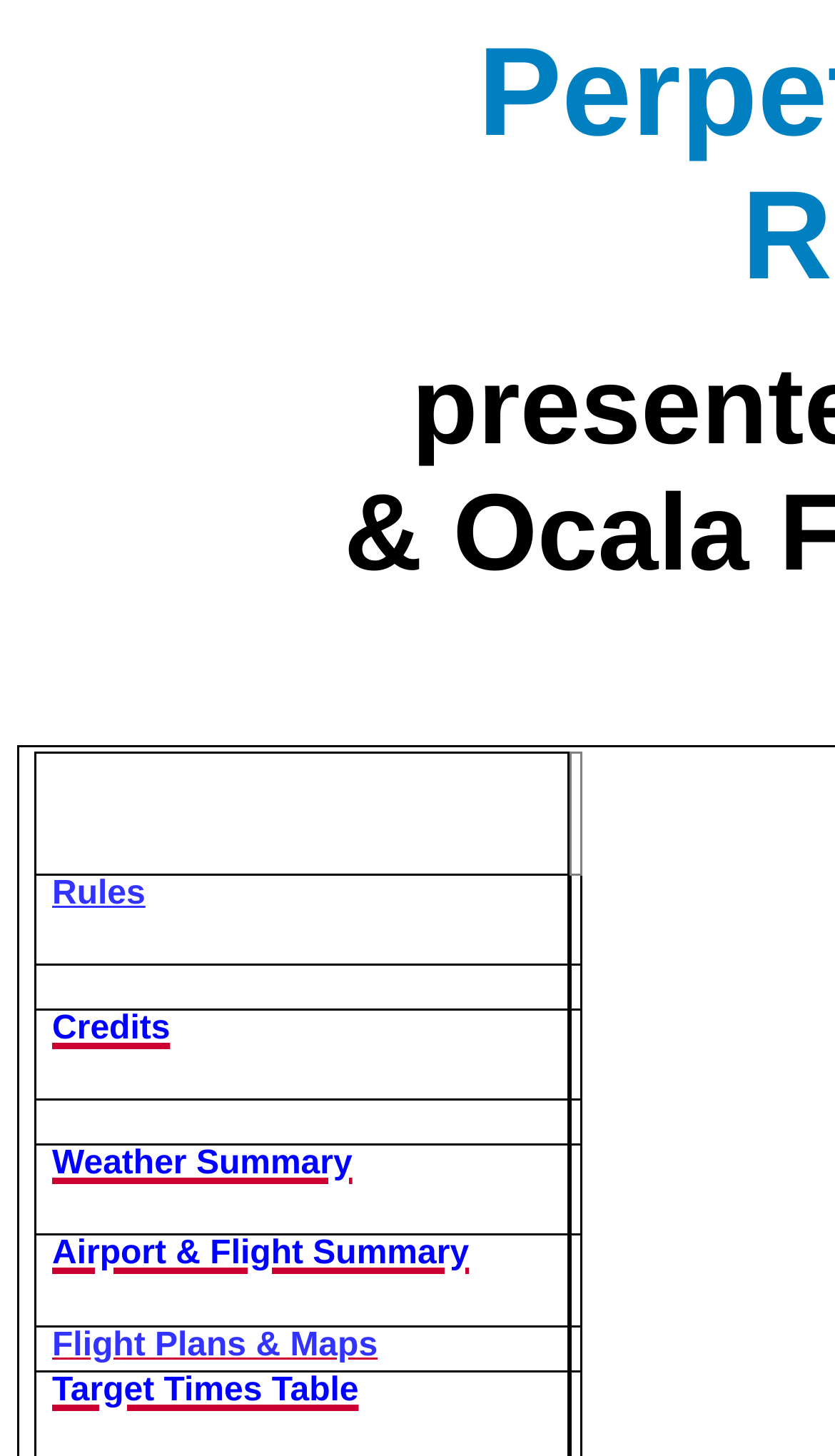How many grid cells are empty?
Please ensure your answer is as detailed and informative as possible.

I counted the number of 'gridcell' elements with no text or link children, and there are 8 of them.